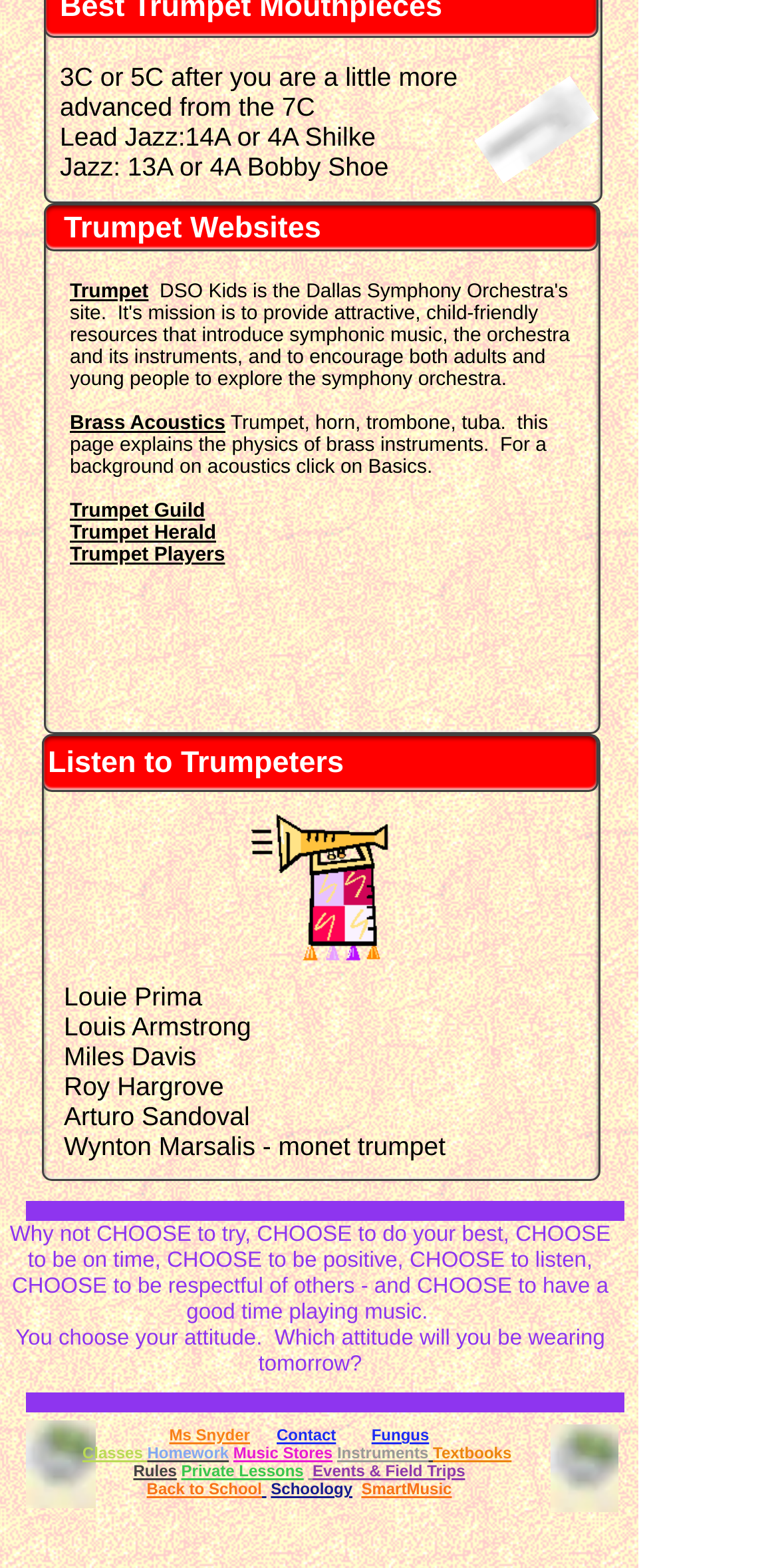Find the bounding box coordinates of the element to click in order to complete this instruction: "View Classes". The bounding box coordinates must be four float numbers between 0 and 1, denoted as [left, top, right, bottom].

[0.106, 0.921, 0.189, 0.933]